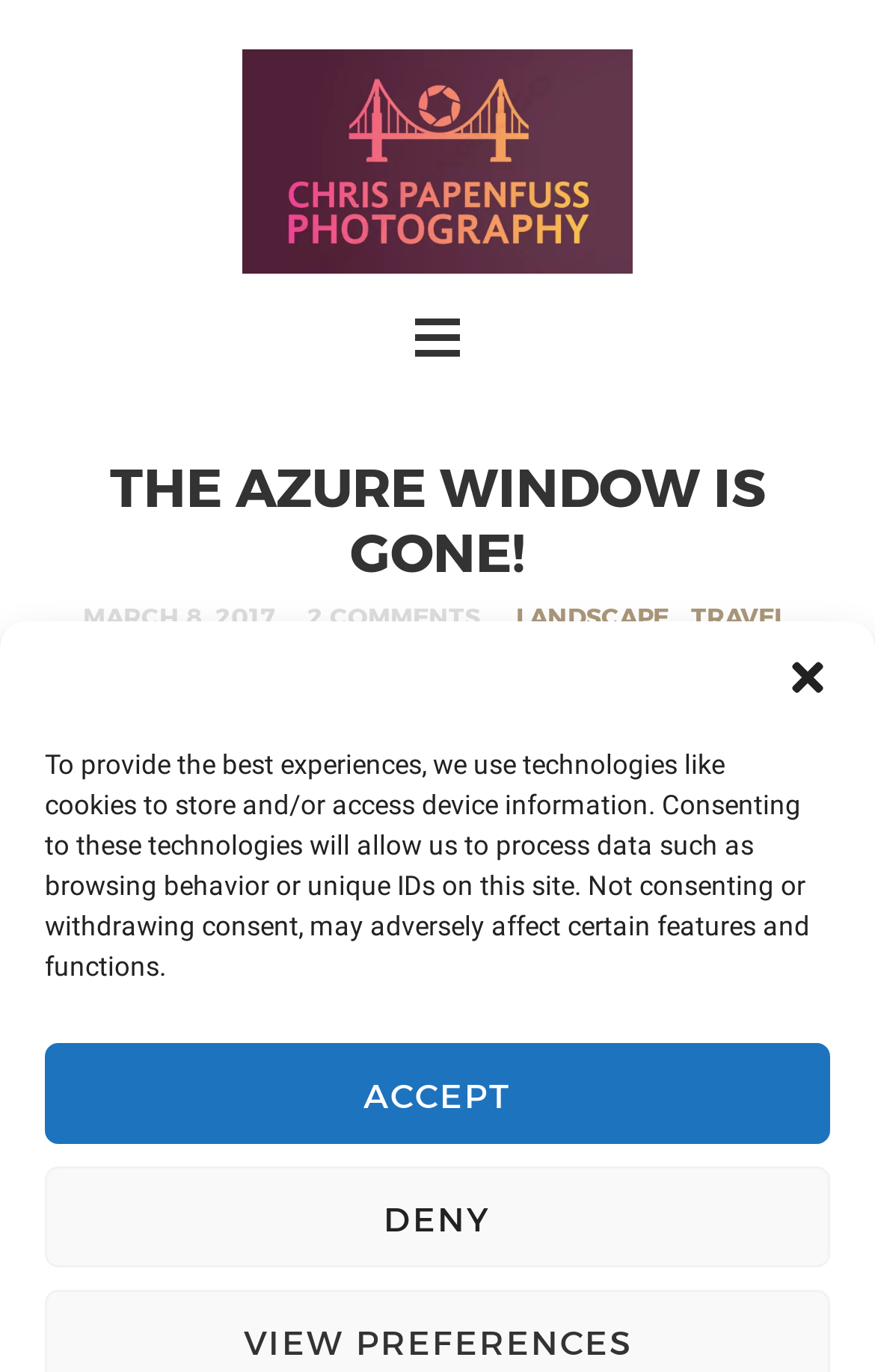What is the title of the image?
Please provide a single word or phrase as your answer based on the image.

Azure Window